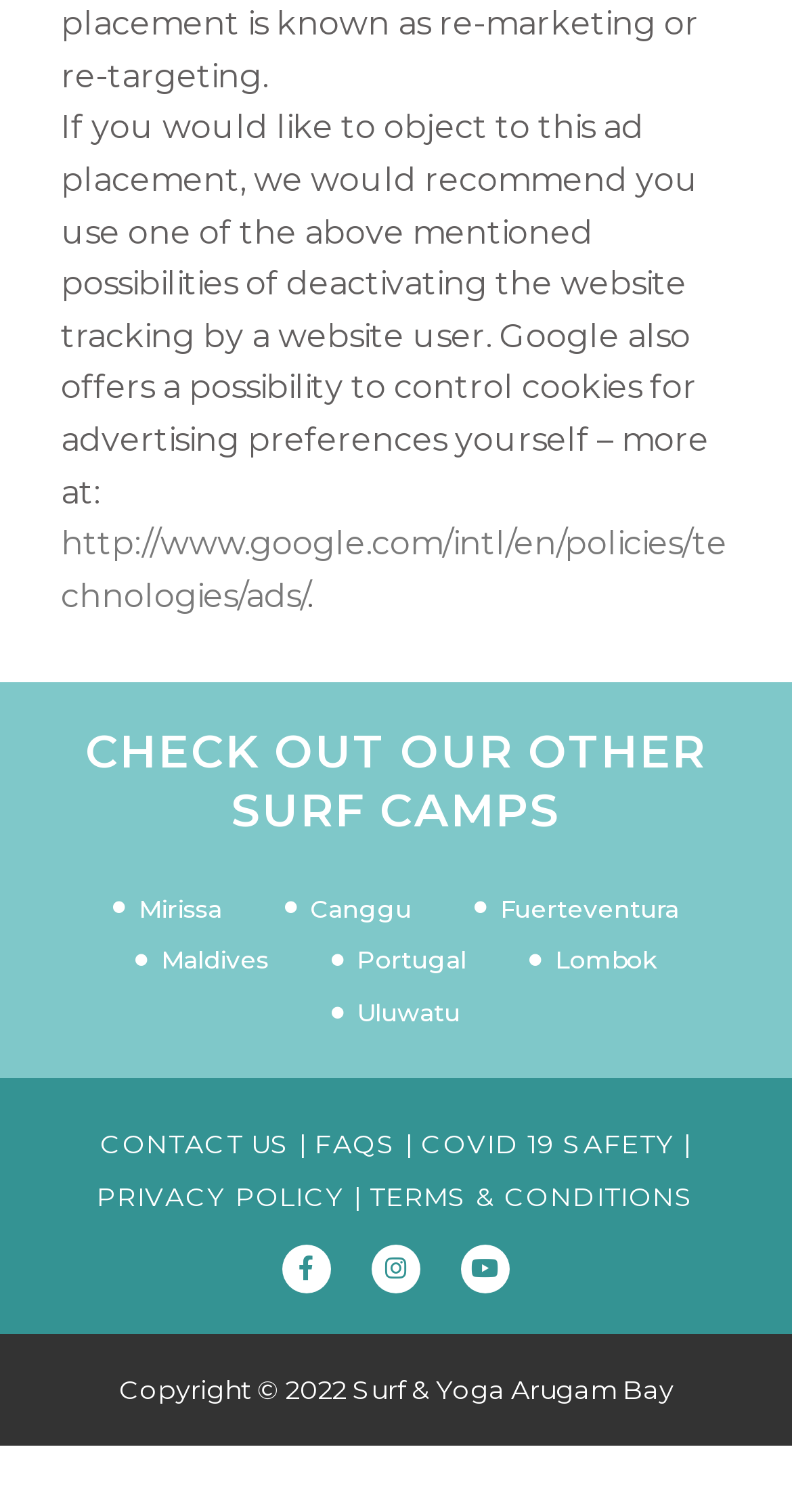Please give a succinct answer using a single word or phrase:
What is the purpose of the link to Google's policies?

Advertising preferences